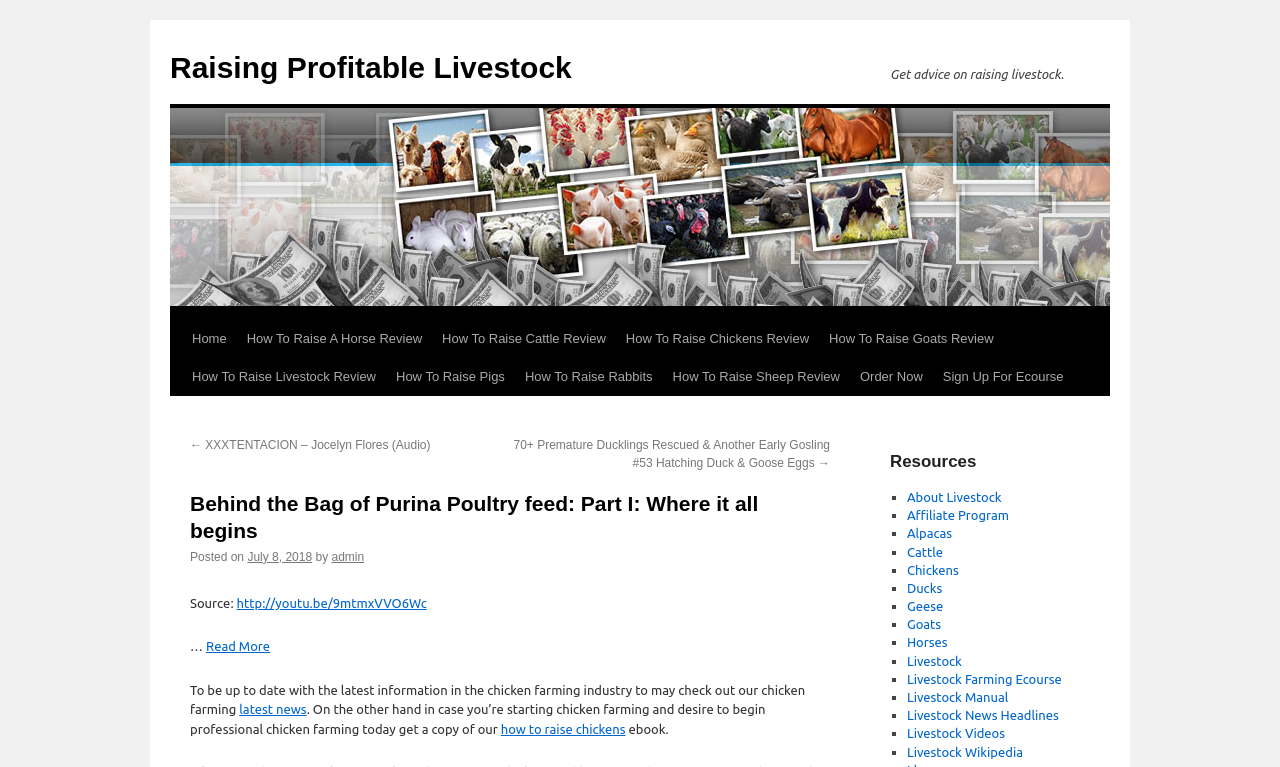Find and provide the bounding box coordinates for the UI element described here: "http://youtu.be/9mtmxVVO6Wc". The coordinates should be given as four float numbers between 0 and 1: [left, top, right, bottom].

[0.185, 0.777, 0.333, 0.795]